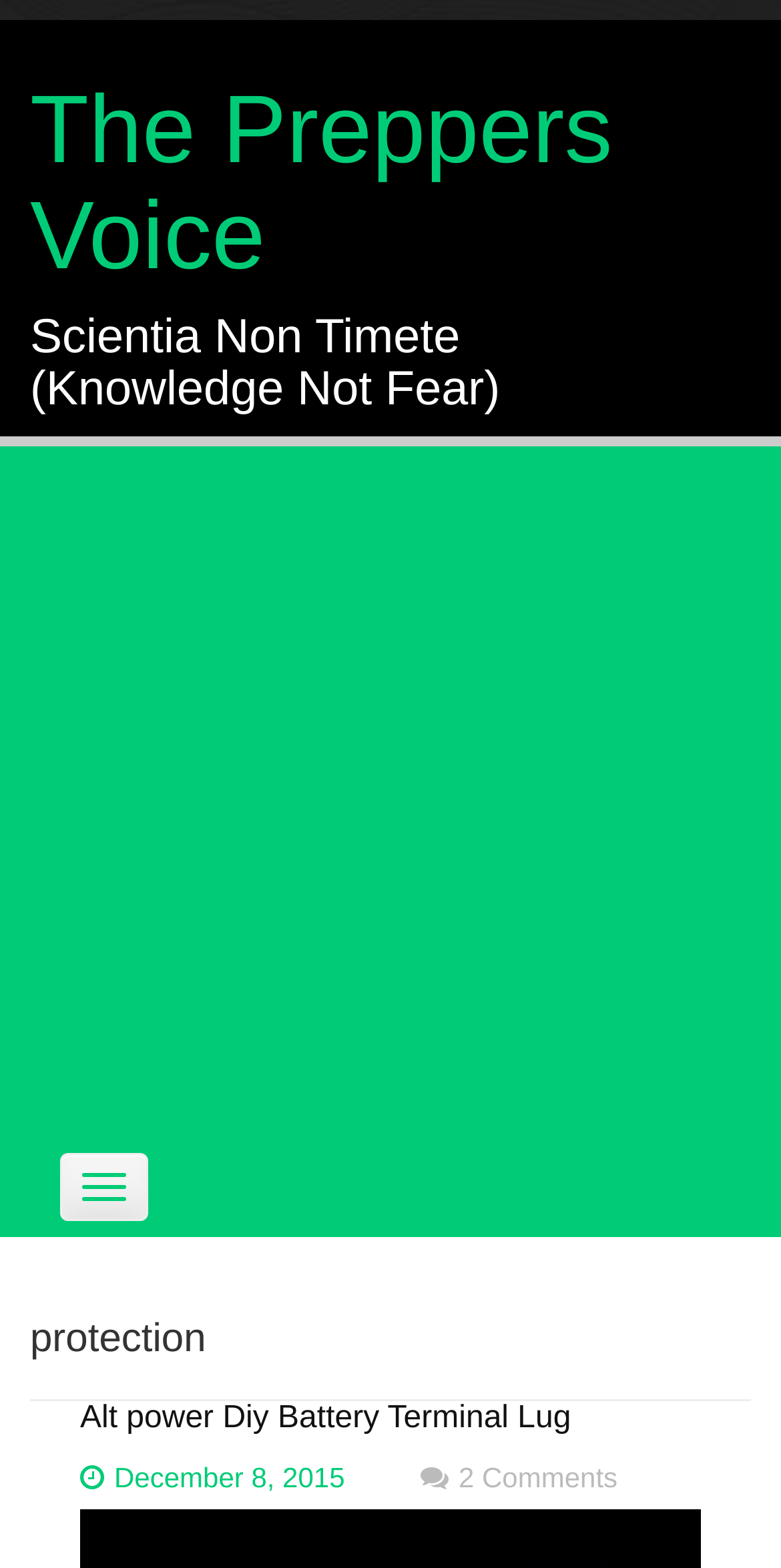When was the article 'Alt power Diy Battery Terminal Lug' published?
Ensure your answer is thorough and detailed.

I found a link 'December 8, 2015' under the article heading 'Alt power Diy Battery Terminal Lug', which indicates the publication date of the article.